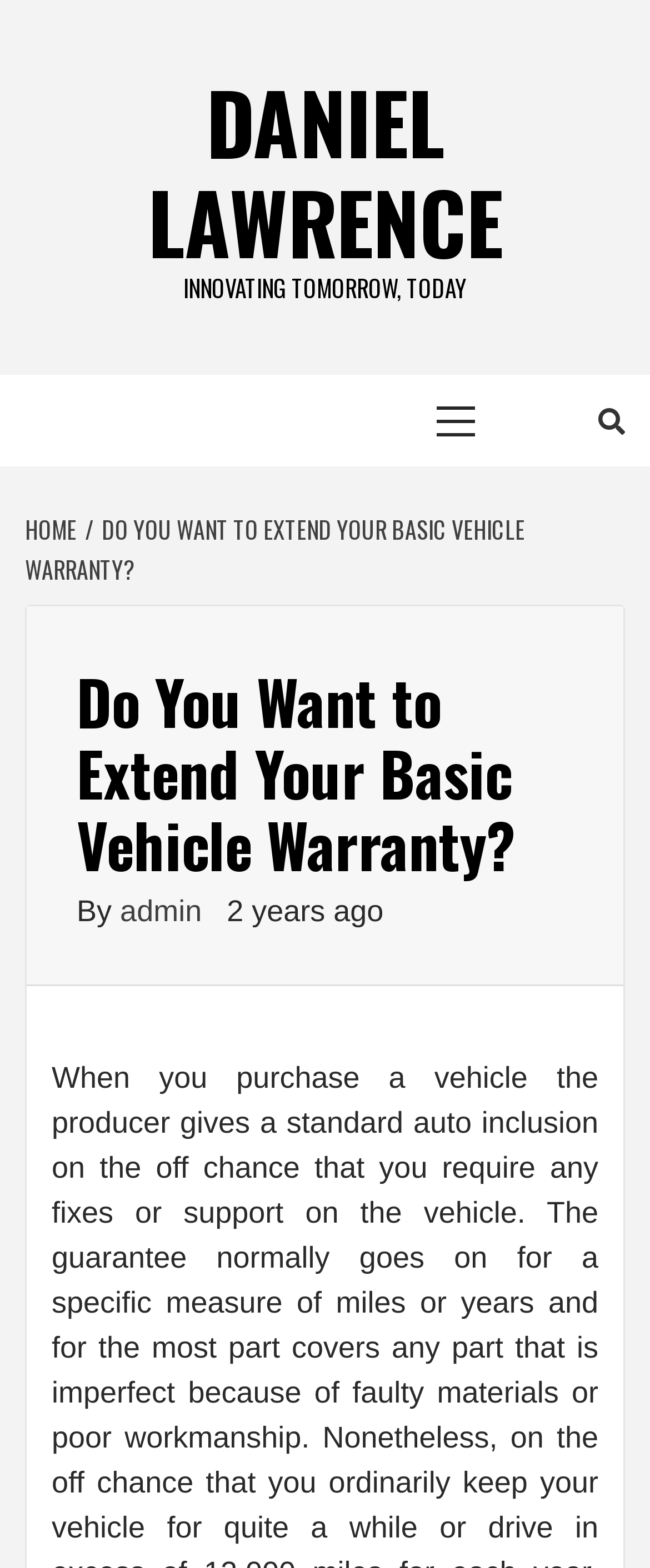Bounding box coordinates should be provided in the format (top-left x, top-left y, bottom-right x, bottom-right y) with all values between 0 and 1. Identify the bounding box for this UI element: Daniel Lawrence

[0.227, 0.037, 0.773, 0.18]